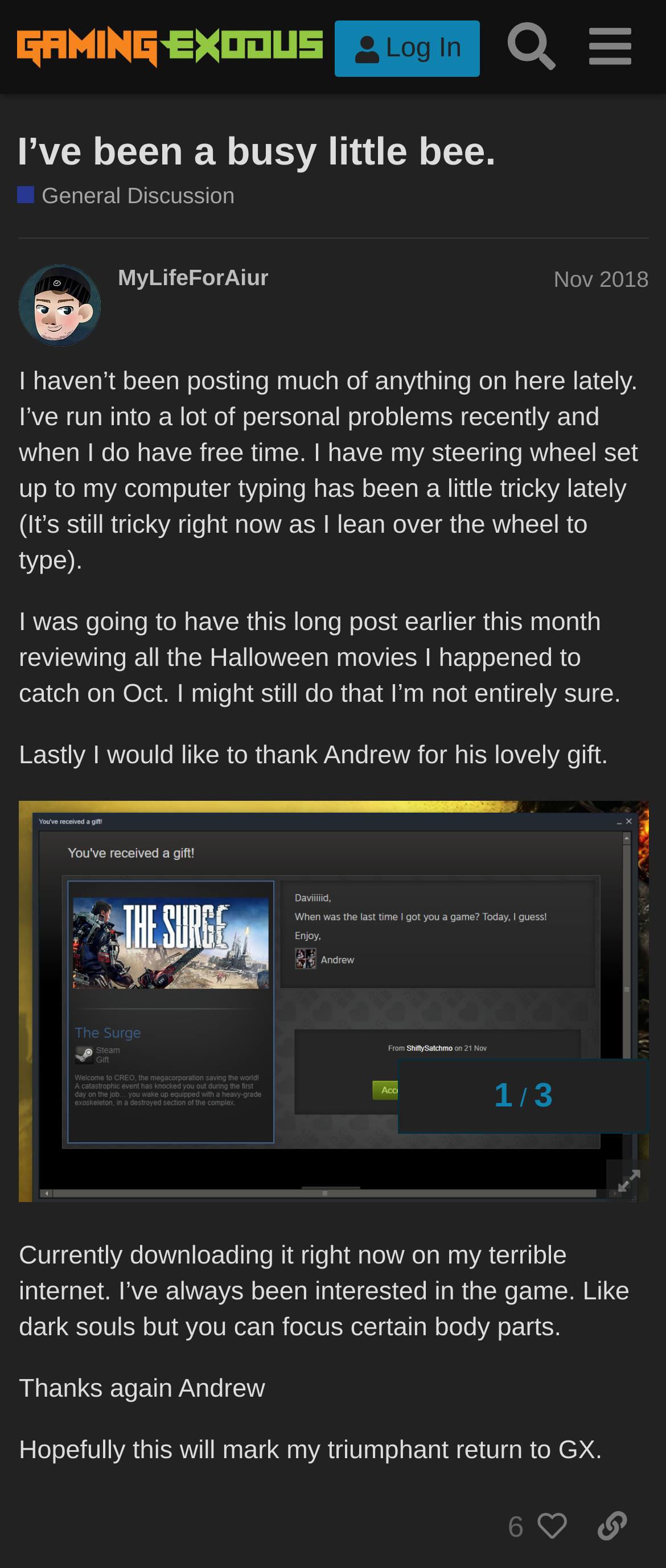What is the topic of the current discussion?
Based on the image, answer the question with as much detail as possible.

The topic of the current discussion can be found in the heading section of the webpage, where it is written as 'General Discussion' in a link element.